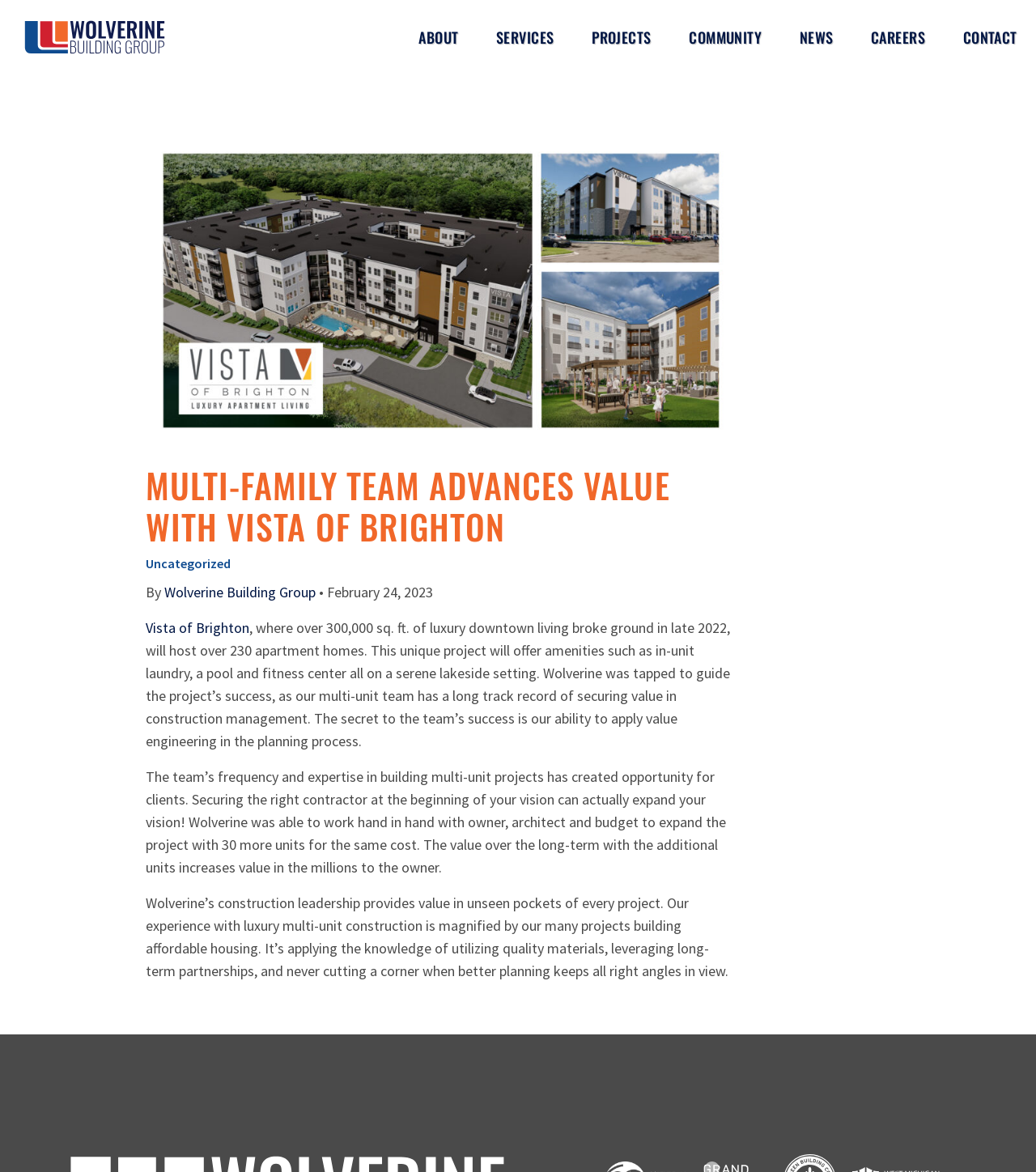What is the benefit of working with Wolverine Building Group?
Please provide a single word or phrase as your answer based on the screenshot.

Securing value